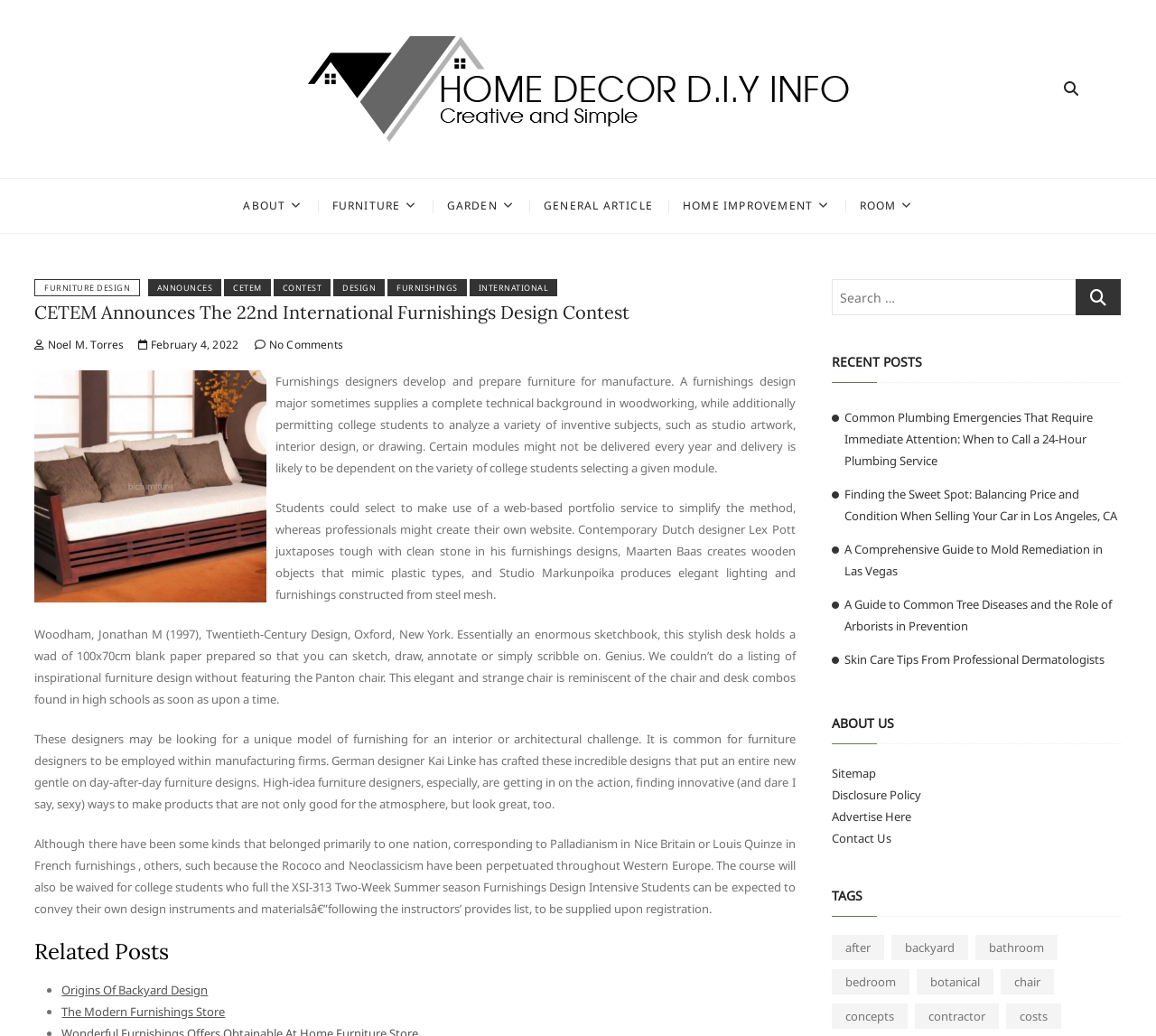Provide a one-word or short-phrase answer to the question:
How many 'Recent Posts' are there?

5